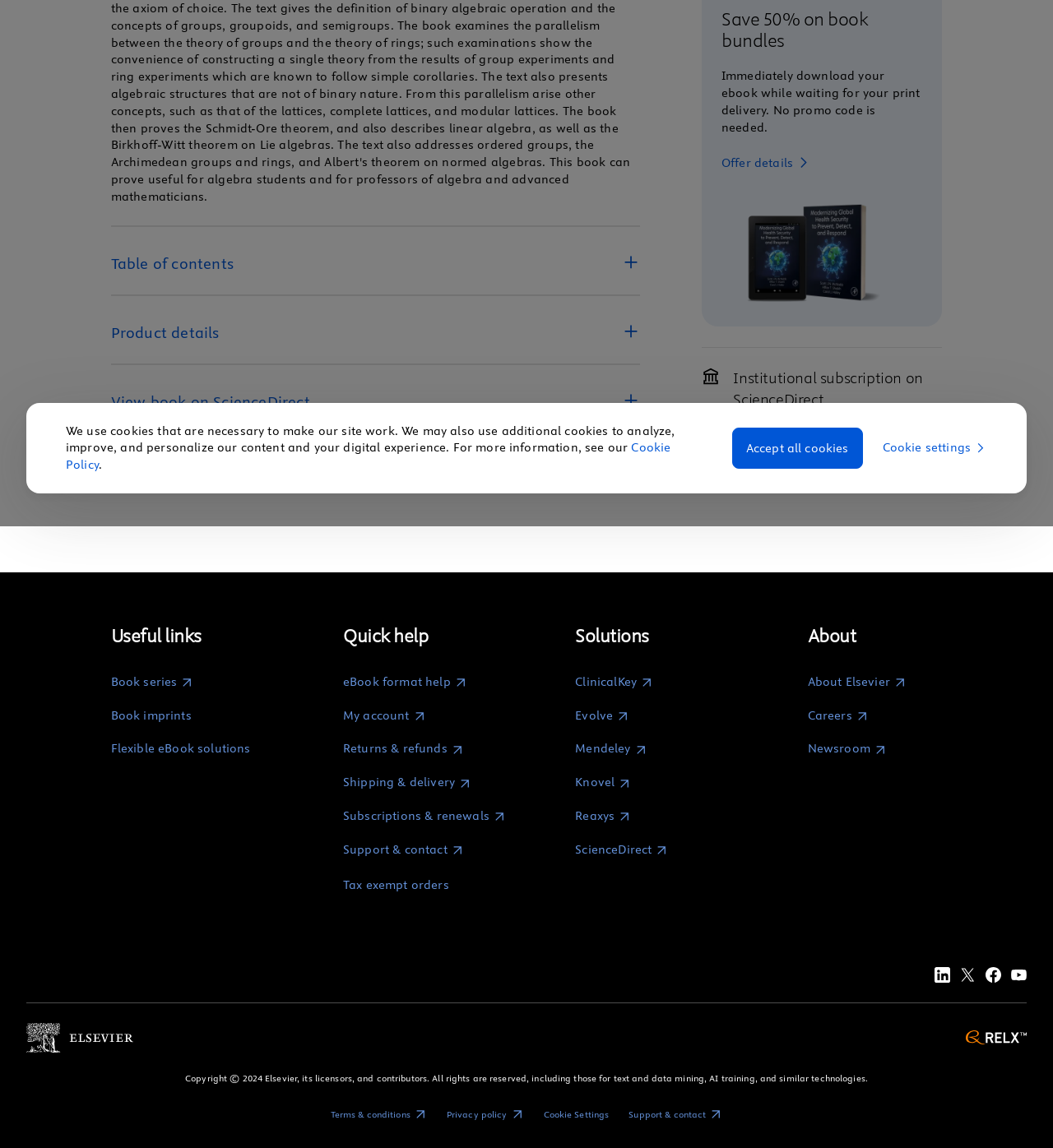Locate the bounding box coordinates of the UI element described by: "Book imprints". Provide the coordinates as four float numbers between 0 and 1, formatted as [left, top, right, bottom].

[0.105, 0.616, 0.238, 0.631]